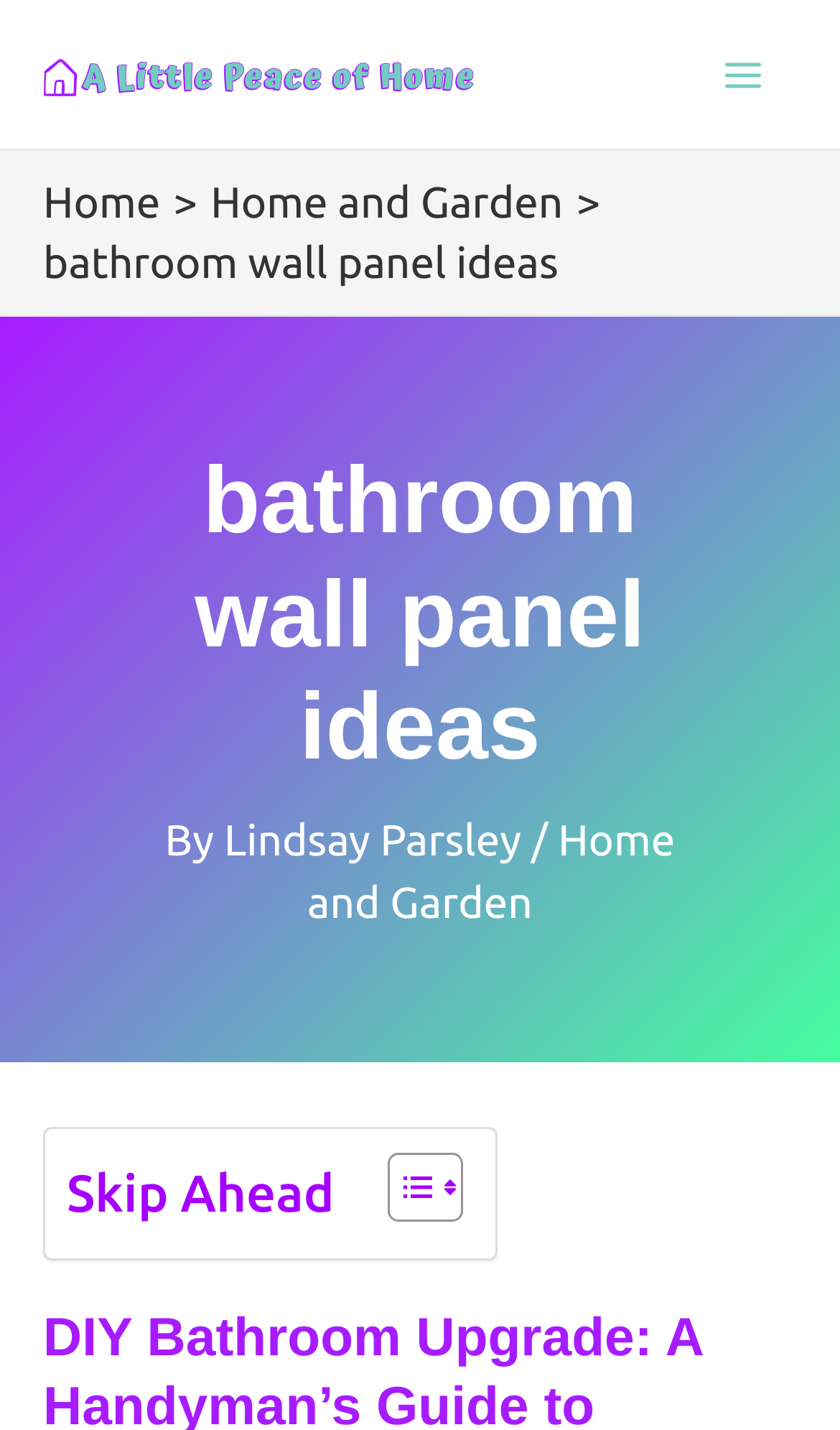Identify the bounding box for the UI element that is described as follows: "Home".

[0.051, 0.124, 0.191, 0.158]